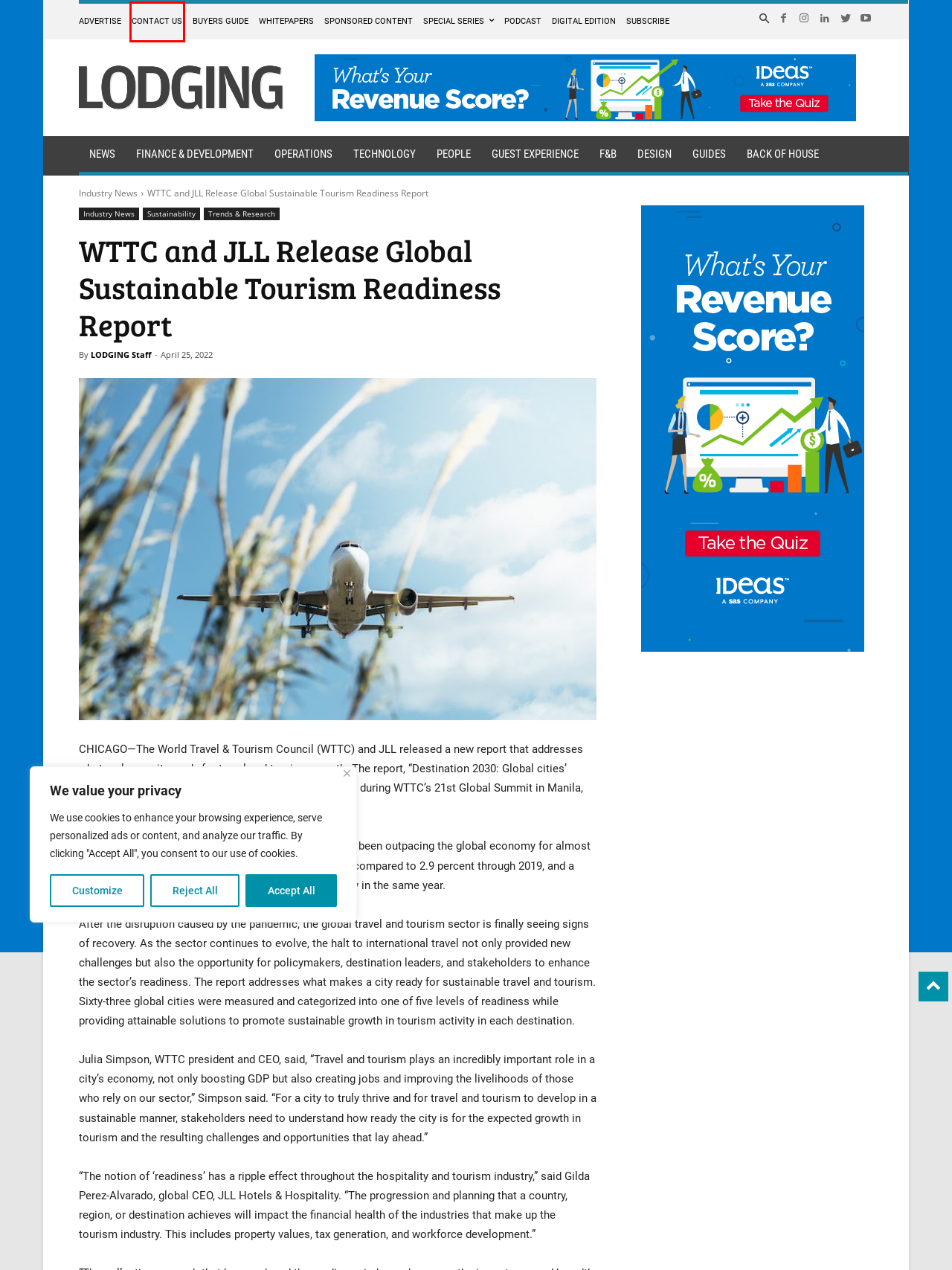You have a screenshot of a webpage with a red rectangle bounding box. Identify the best webpage description that corresponds to the new webpage after clicking the element within the red bounding box. Here are the candidates:
A. Whitepapers & Reports Archives - LODGING Magazine
B. Advertise with LODGING Media — Print, Digital, and More
C. Sustainable Efforts: Eco-Friendly Programs in the Hotel Industry
D. Guides Archives - LODGING Magazine
E. Hotel Design News, Tips, and Trends — LODGING Magazine
F. LODGING Staff, Author at LODGING Magazine
G. Contact Us — LODGING Magazine
H. Hotel Food and Beverage News and Trends — LODGING Magazine

G